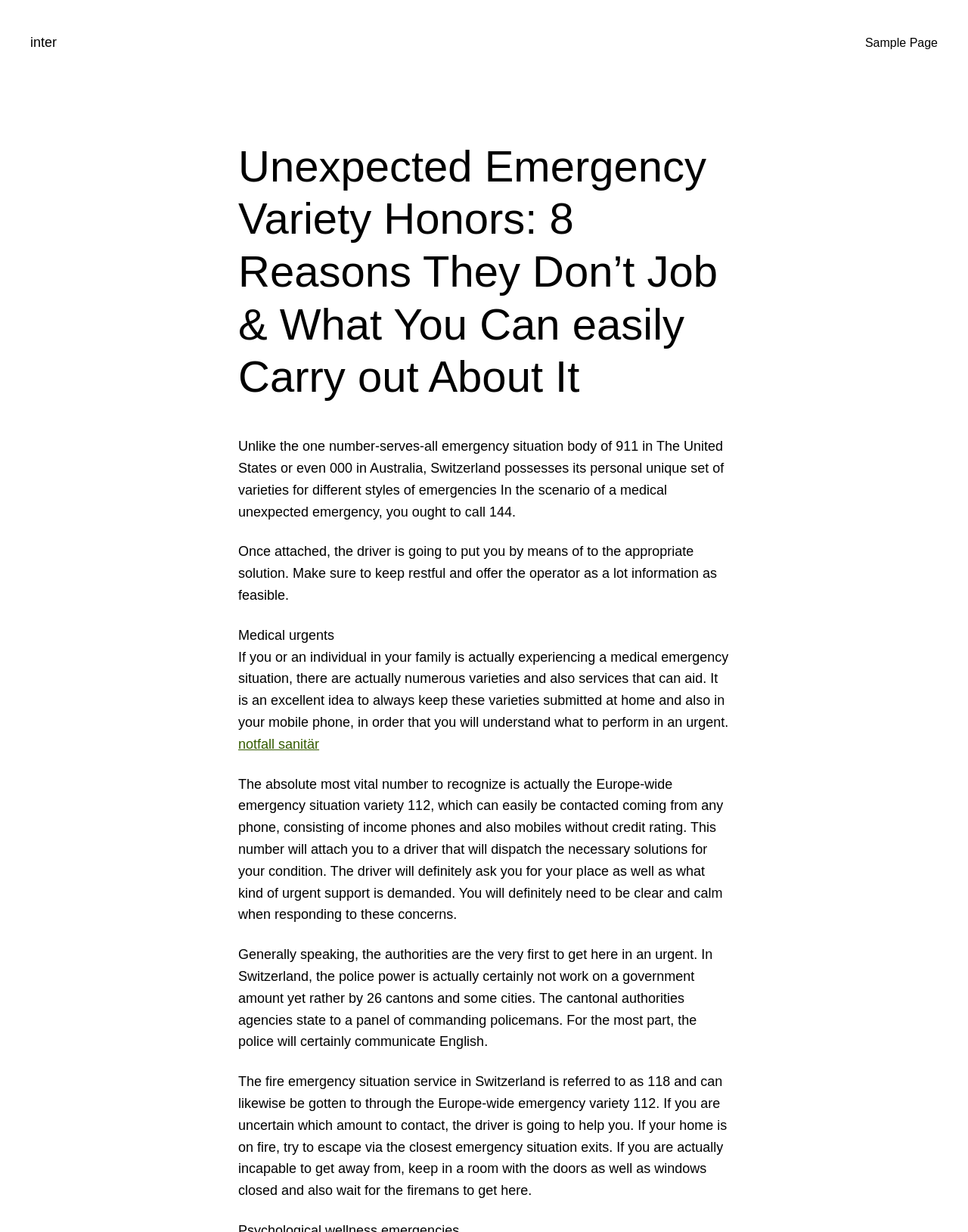Extract the primary header of the webpage and generate its text.

Unexpected Emergency Variety Honors: 8 Reasons They Don’t Job & What You Can easily Carry out About It